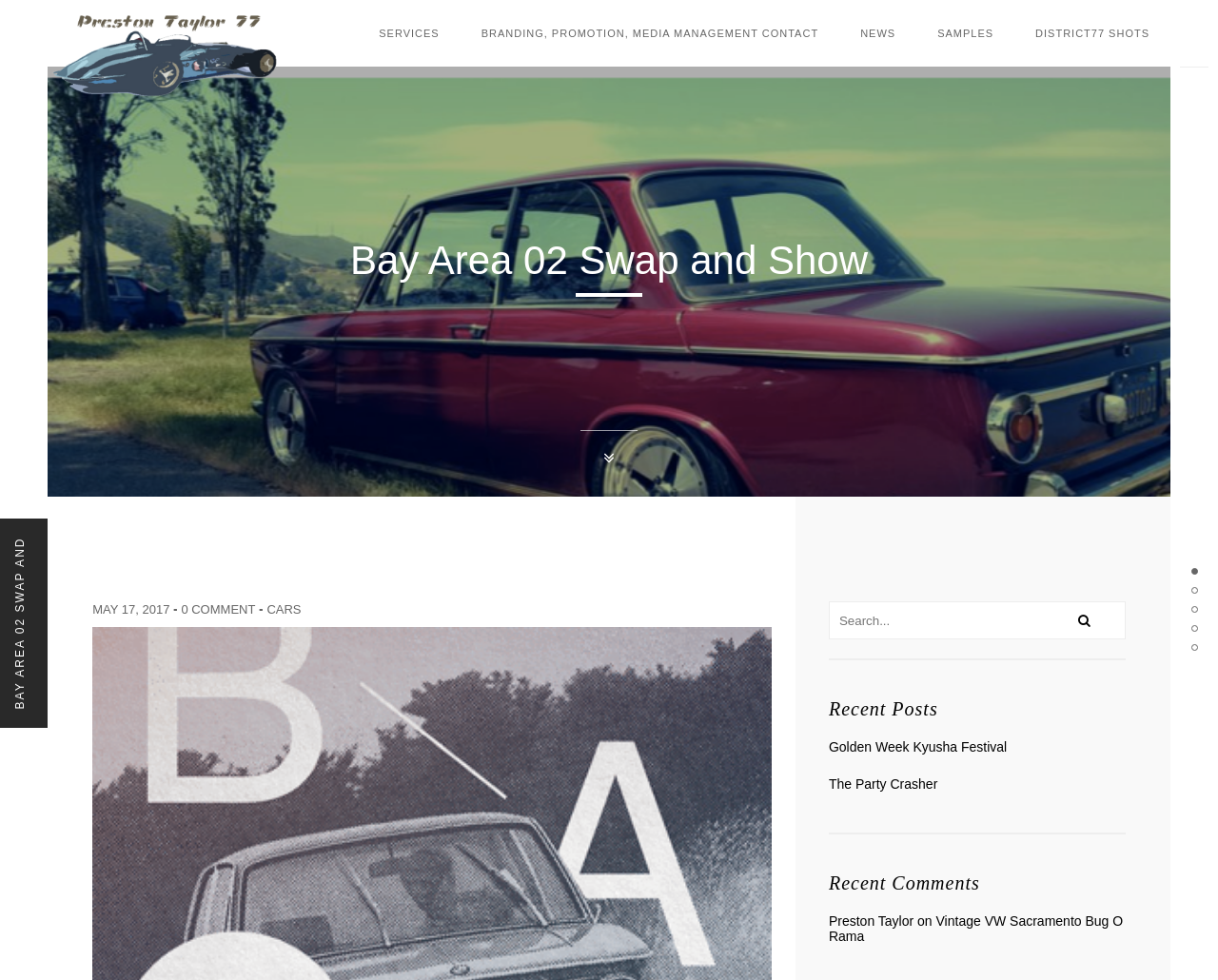Locate the bounding box coordinates of the clickable area needed to fulfill the instruction: "Click DISTRICT77 SHOTS".

[0.833, 0.019, 0.961, 0.05]